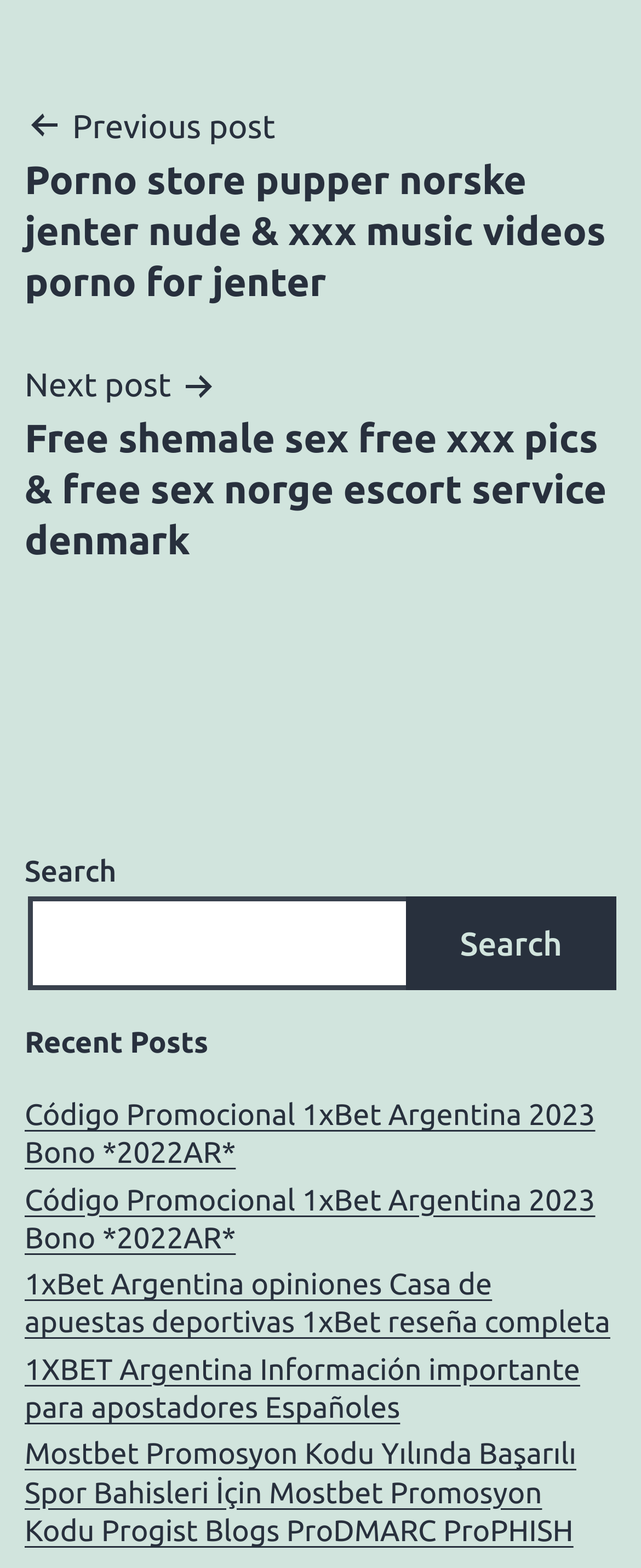Answer the question below with a single word or a brief phrase: 
What is the navigation section for?

To navigate posts